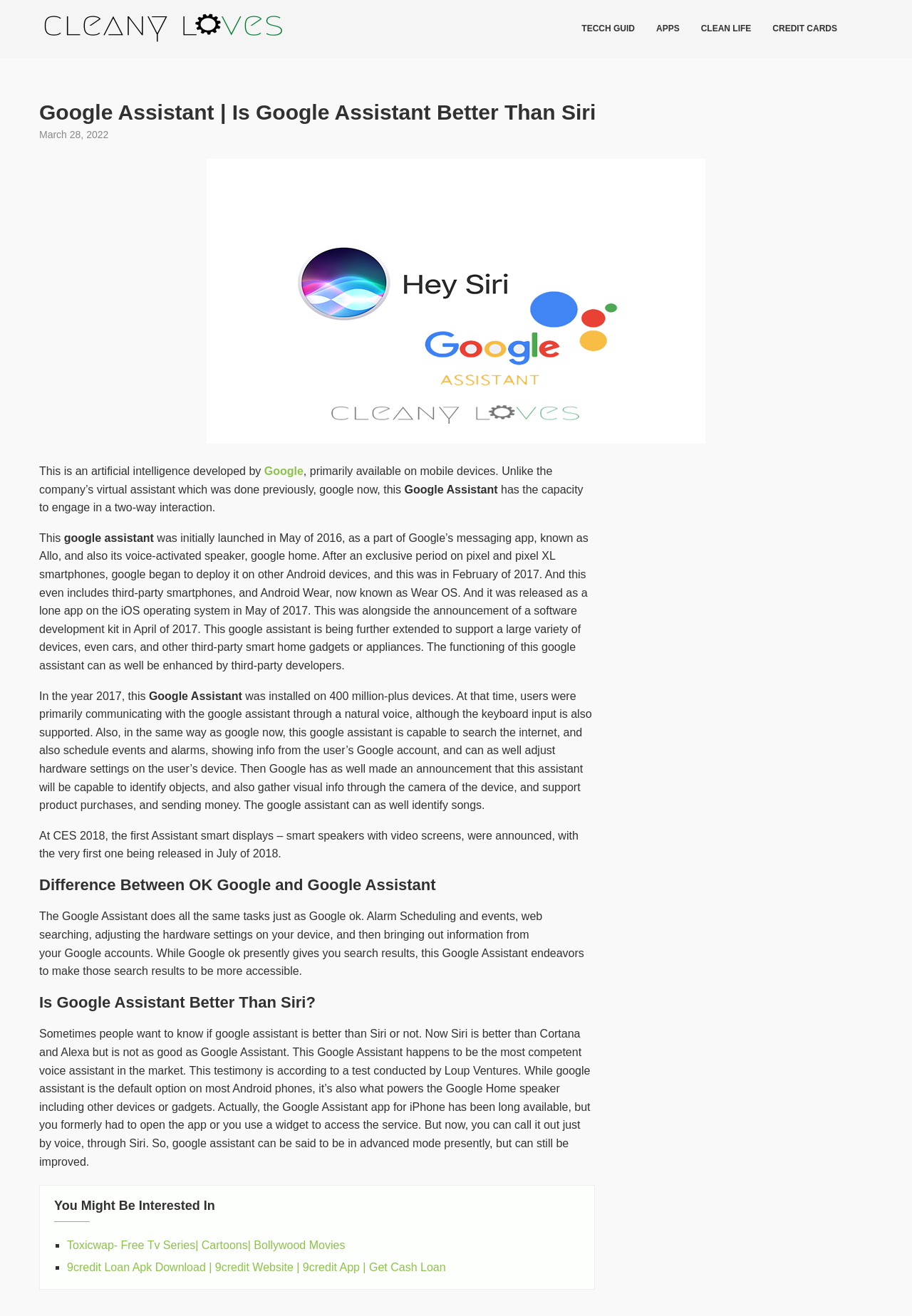Extract the bounding box coordinates of the UI element described by: "alt="Google Assistant" title="Google-Assistant"". The coordinates should include four float numbers ranging from 0 to 1, e.g., [left, top, right, bottom].

[0.227, 0.121, 0.773, 0.13]